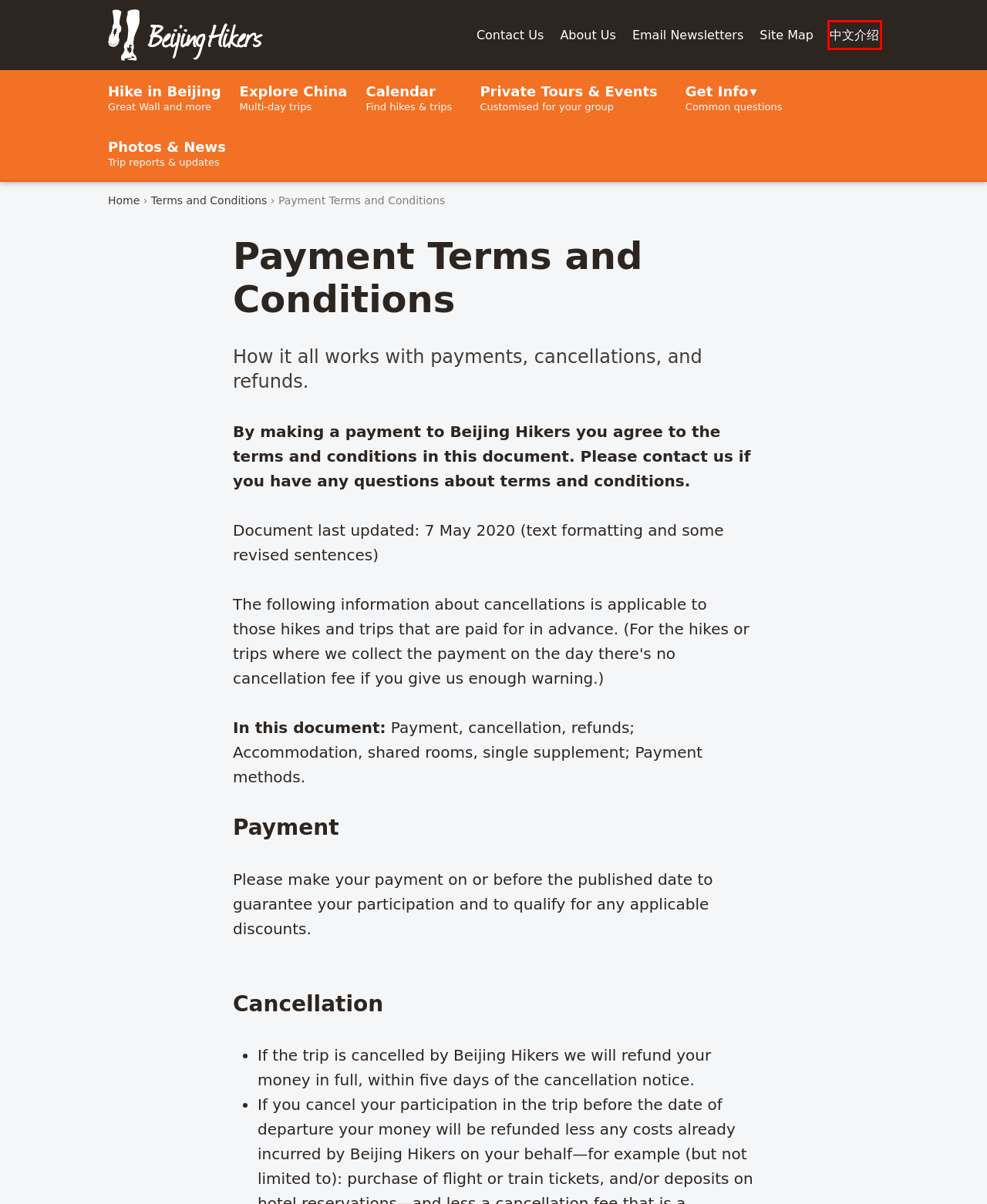You are given a screenshot of a webpage with a red rectangle bounding box. Choose the best webpage description that matches the new webpage after clicking the element in the bounding box. Here are the candidates:
A. Photos & News: photos and write ups of our hikes and trips; news about Beijing Hikers
B. Calendar of upcoming hikes and trips | Beijing Hikers
C. Beijing Hikers: hikes and trips around Beijing and greater China - Great Wall, mountains, and more
D. Site Map | Beijing Hikers
E. About Us | Beijing Hikers
F. About Us: Beijing Hikers 中文介绍 | Beijing Hikers
G. Private Tours & Special Events | Beijing Hikers
H. Contact Beijing Hikers

F